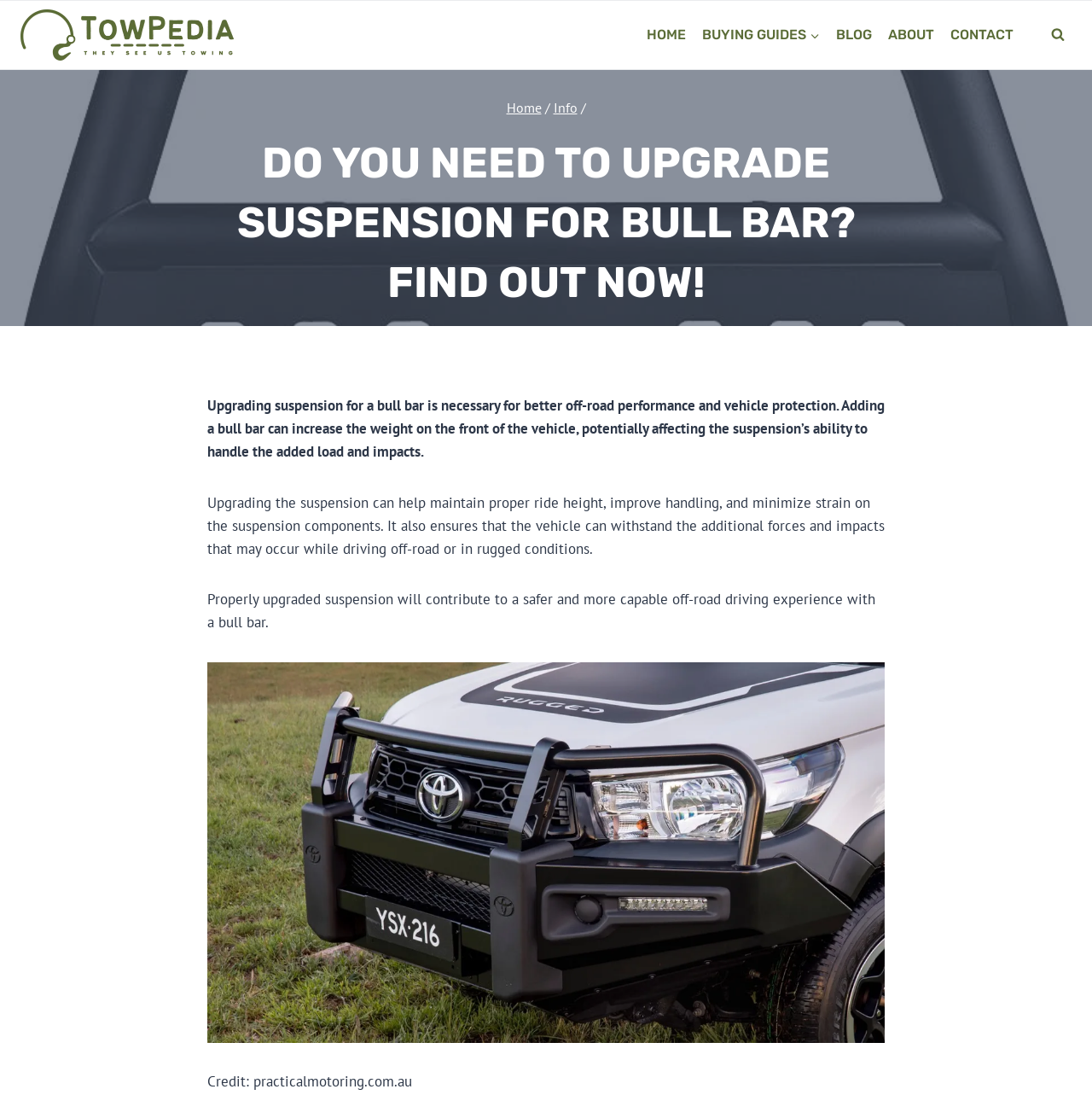What is the logo of the website?
Ensure your answer is thorough and detailed.

I found the logo by looking at the top-left corner of the webpage, where I saw a link and an image with the same bounding box coordinates, indicating that they are the same element, which is the logo of the website.